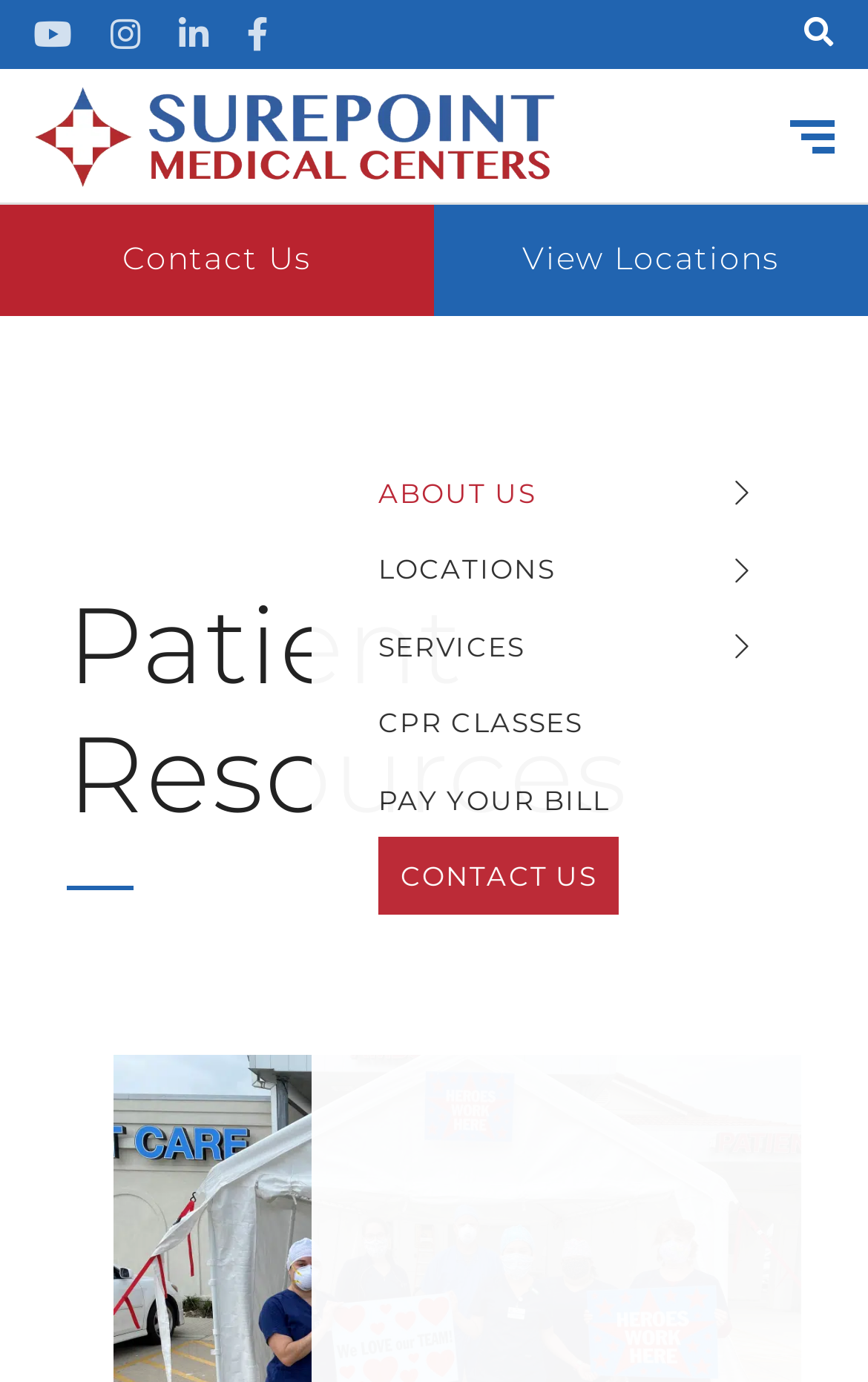Find the bounding box coordinates of the area that needs to be clicked in order to achieve the following instruction: "Visit Surepoint Emergency Center website". The coordinates should be specified as four float numbers between 0 and 1, i.e., [left, top, right, bottom].

[0.038, 0.05, 0.641, 0.147]